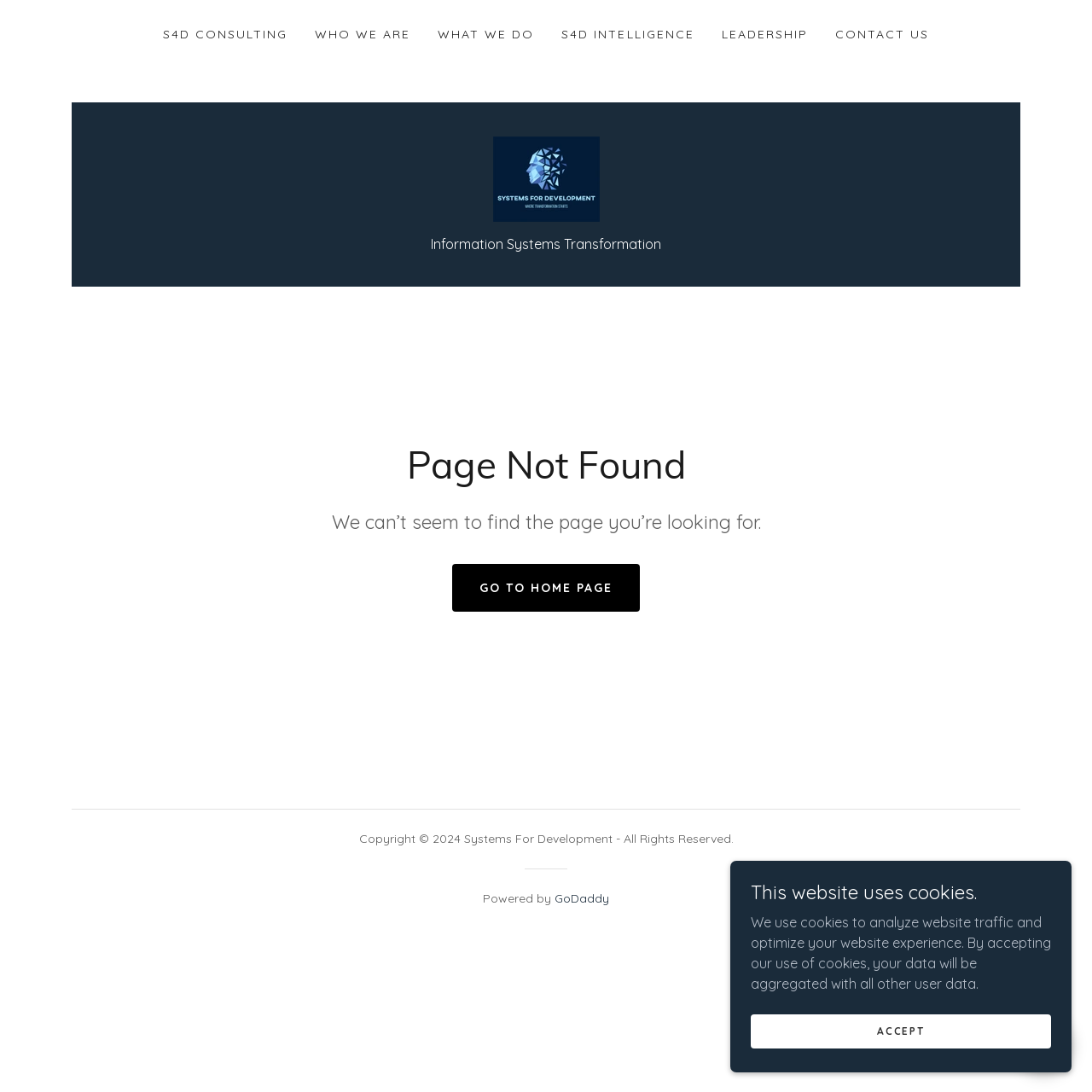Find the bounding box coordinates for the element that must be clicked to complete the instruction: "go to CONTACT US". The coordinates should be four float numbers between 0 and 1, indicated as [left, top, right, bottom].

[0.76, 0.017, 0.855, 0.045]